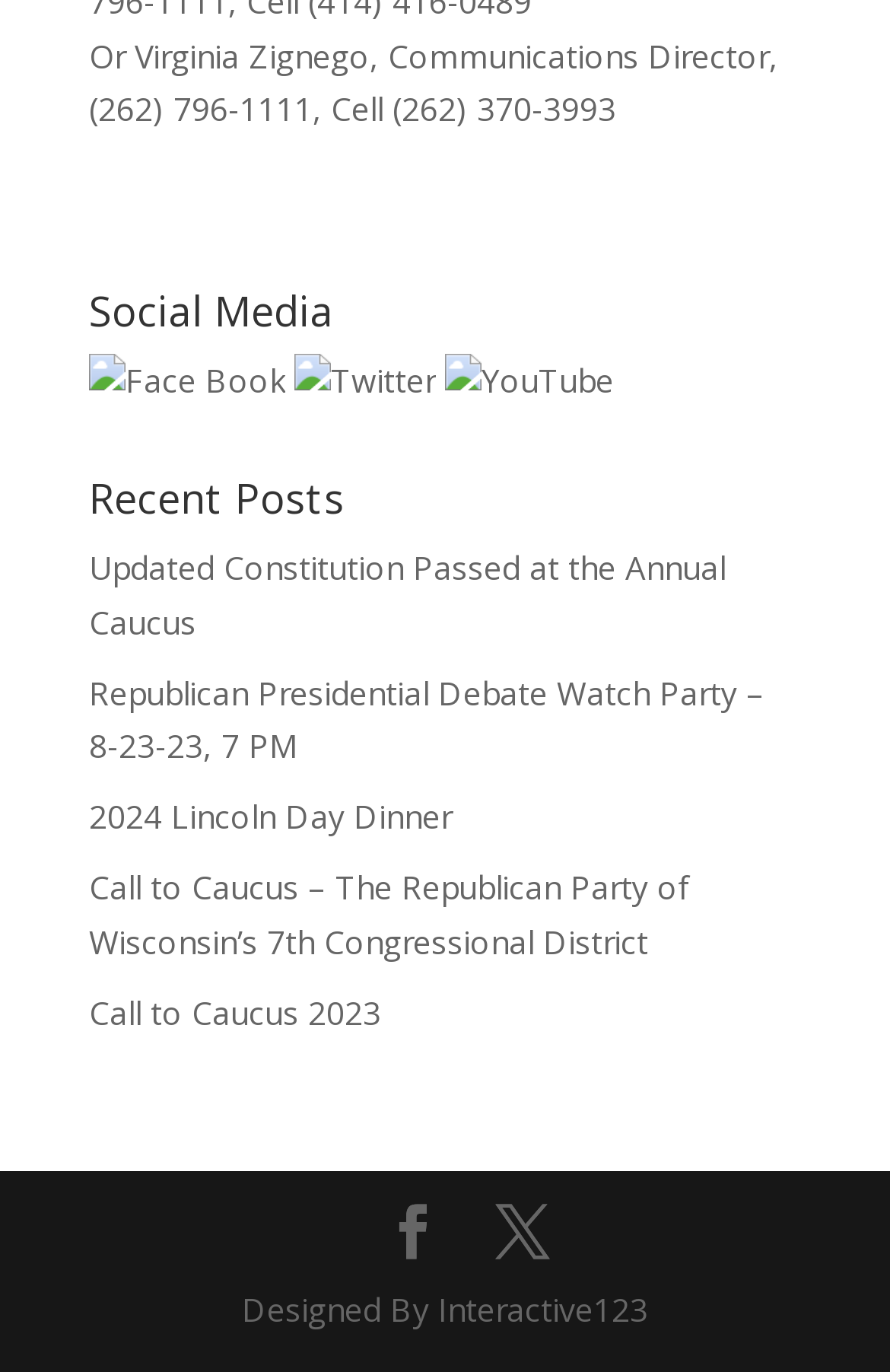Pinpoint the bounding box coordinates of the element you need to click to execute the following instruction: "Watch YouTube videos". The bounding box should be represented by four float numbers between 0 and 1, in the format [left, top, right, bottom].

[0.5, 0.262, 0.69, 0.293]